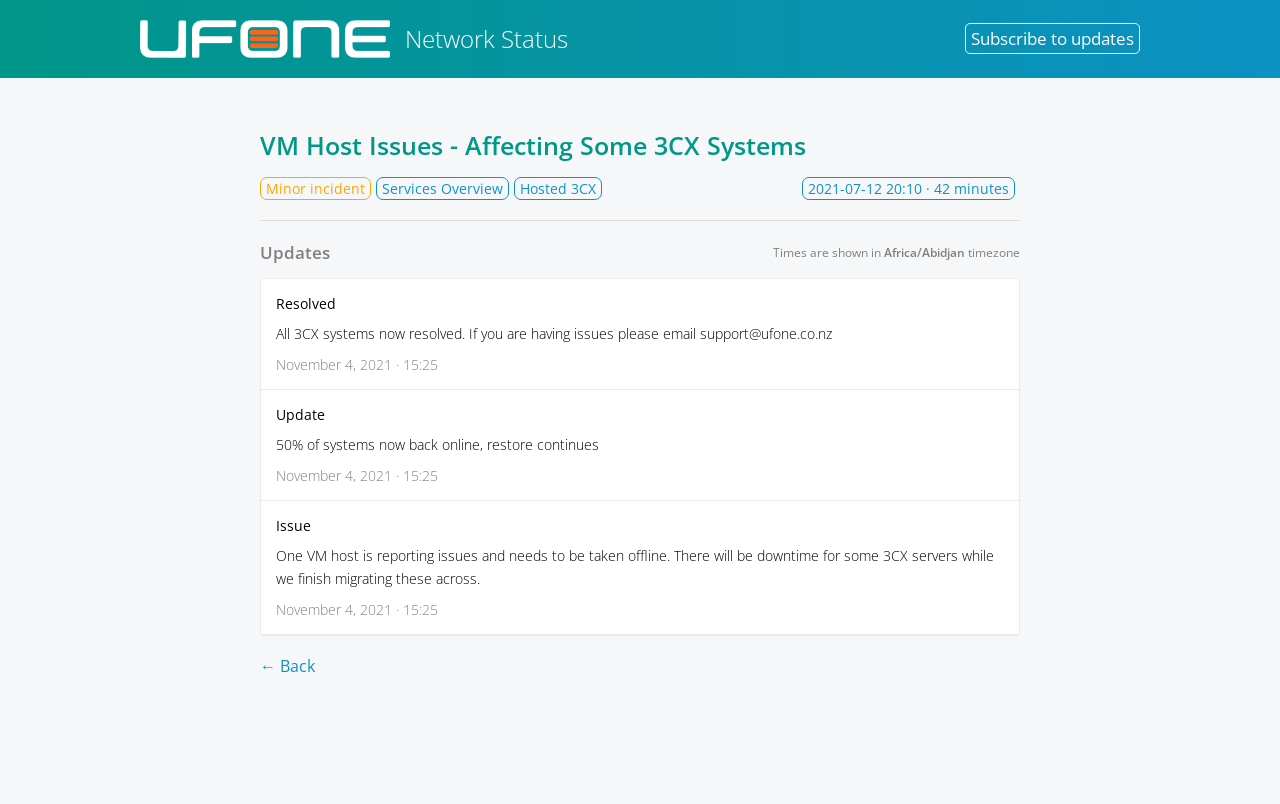Find the headline of the webpage and generate its text content.

VM Host Issues - Affecting Some 3CX Systems